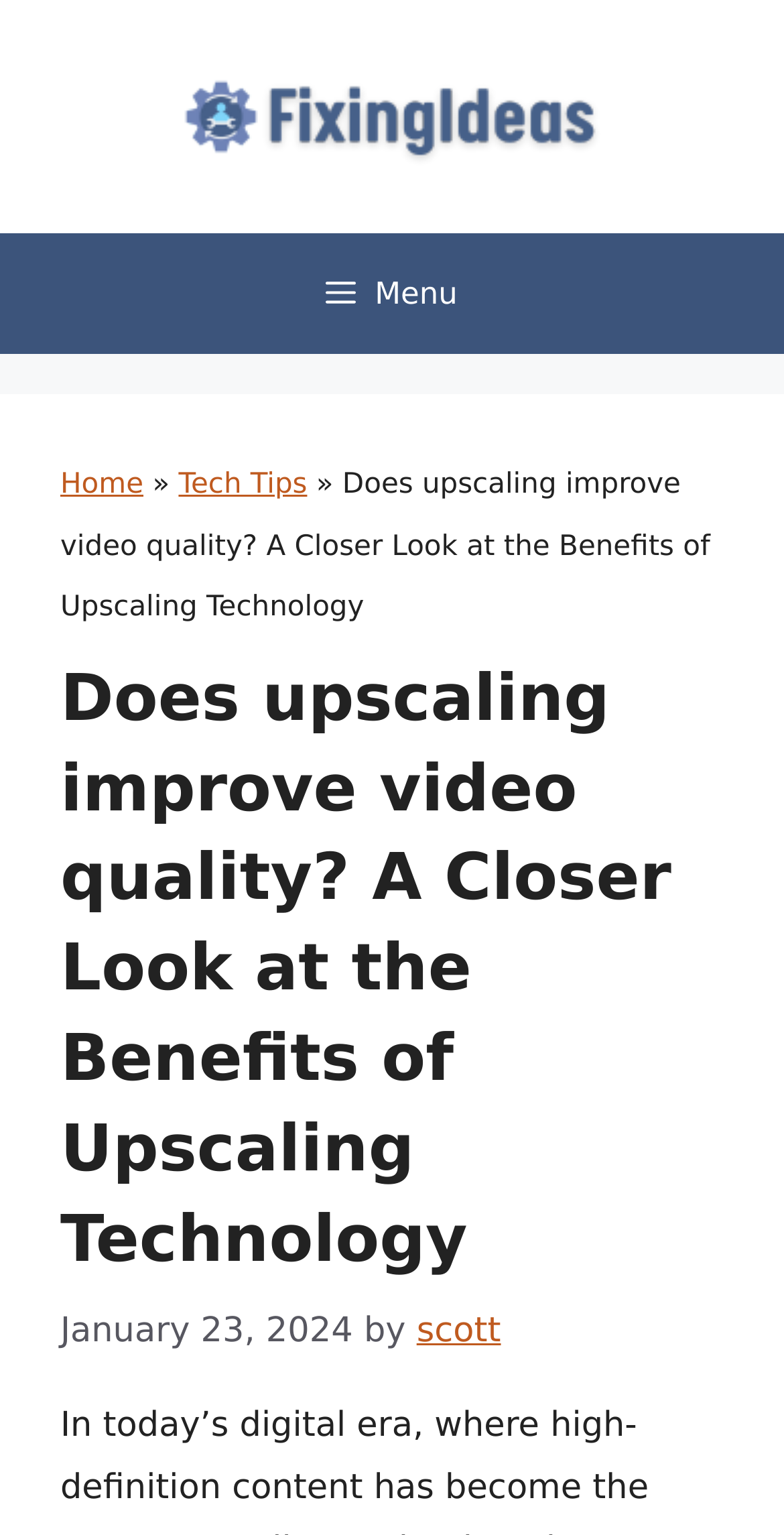What is the category of the current article?
Could you give a comprehensive explanation in response to this question?

I found the category of the current article by examining the breadcrumbs navigation, which shows the path 'Home » Tech Tips » Does upscaling improve video quality? A Closer Look at the Benefits of Upscaling Technology'.